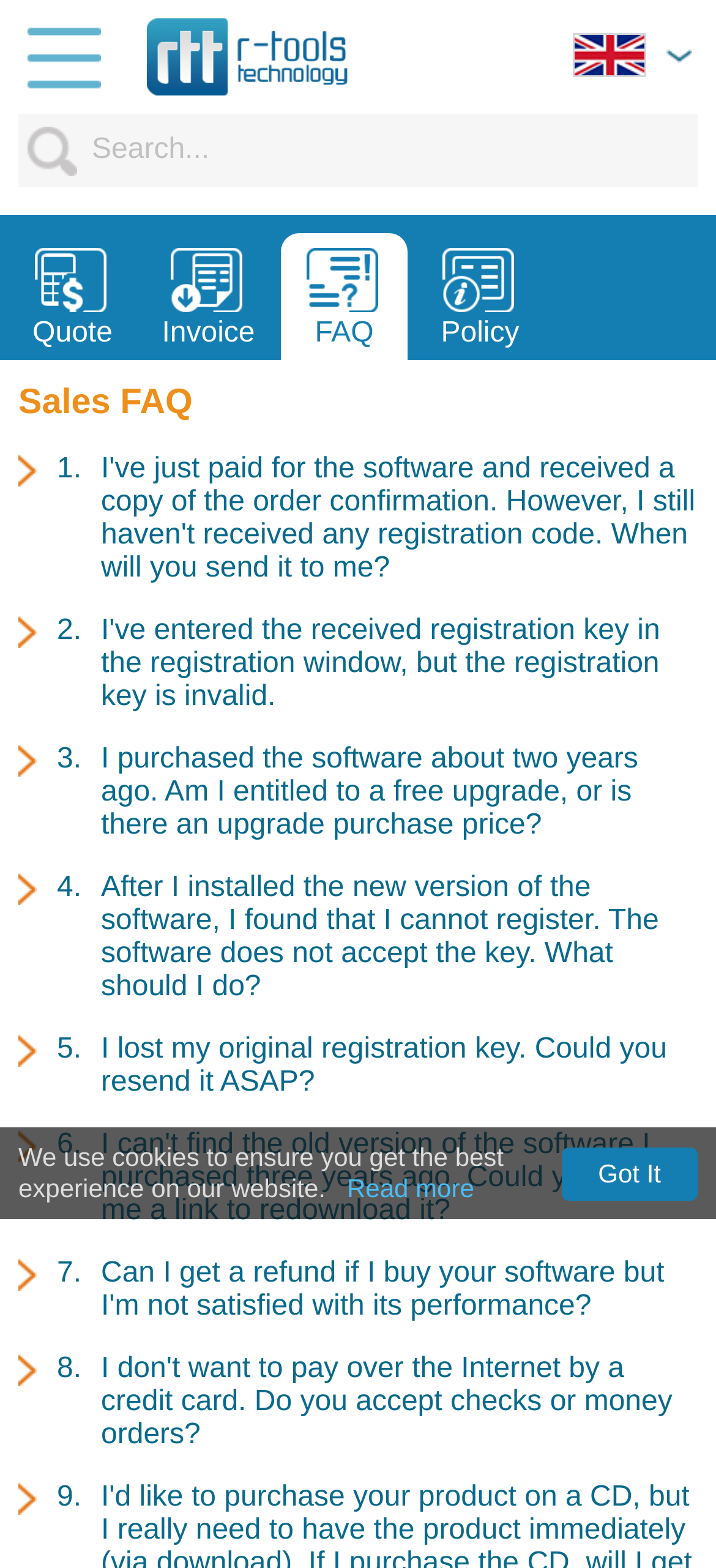What is the purpose of the textbox at the top of the page?
Please respond to the question with a detailed and informative answer.

I found a textbox at the top of the page with a static text 'Search...' next to it, which suggests that the purpose of the textbox is for searching.